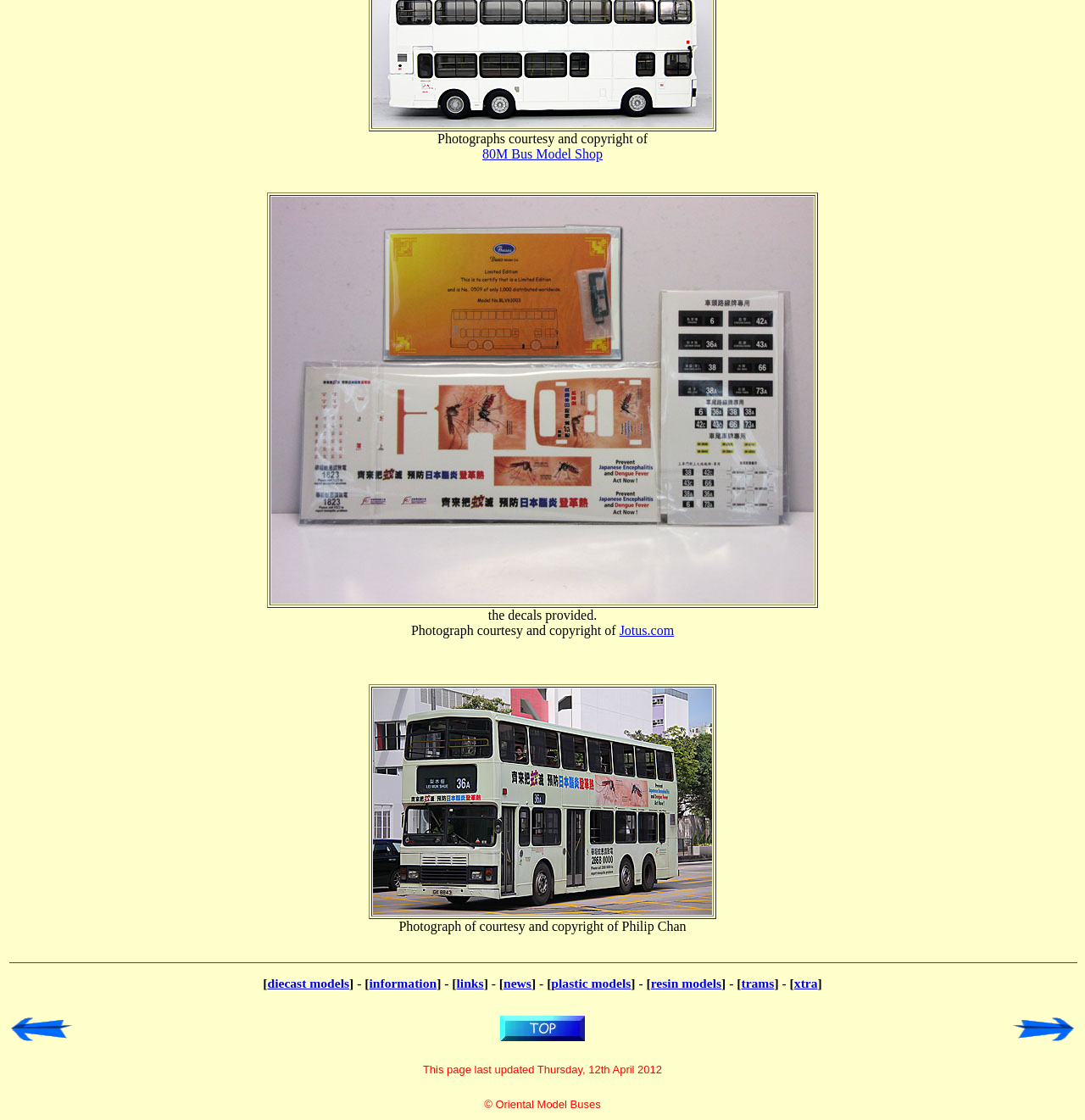Provide a one-word or brief phrase answer to the question:
Who owns the copyright of the webpage?

Oriental Model Buses